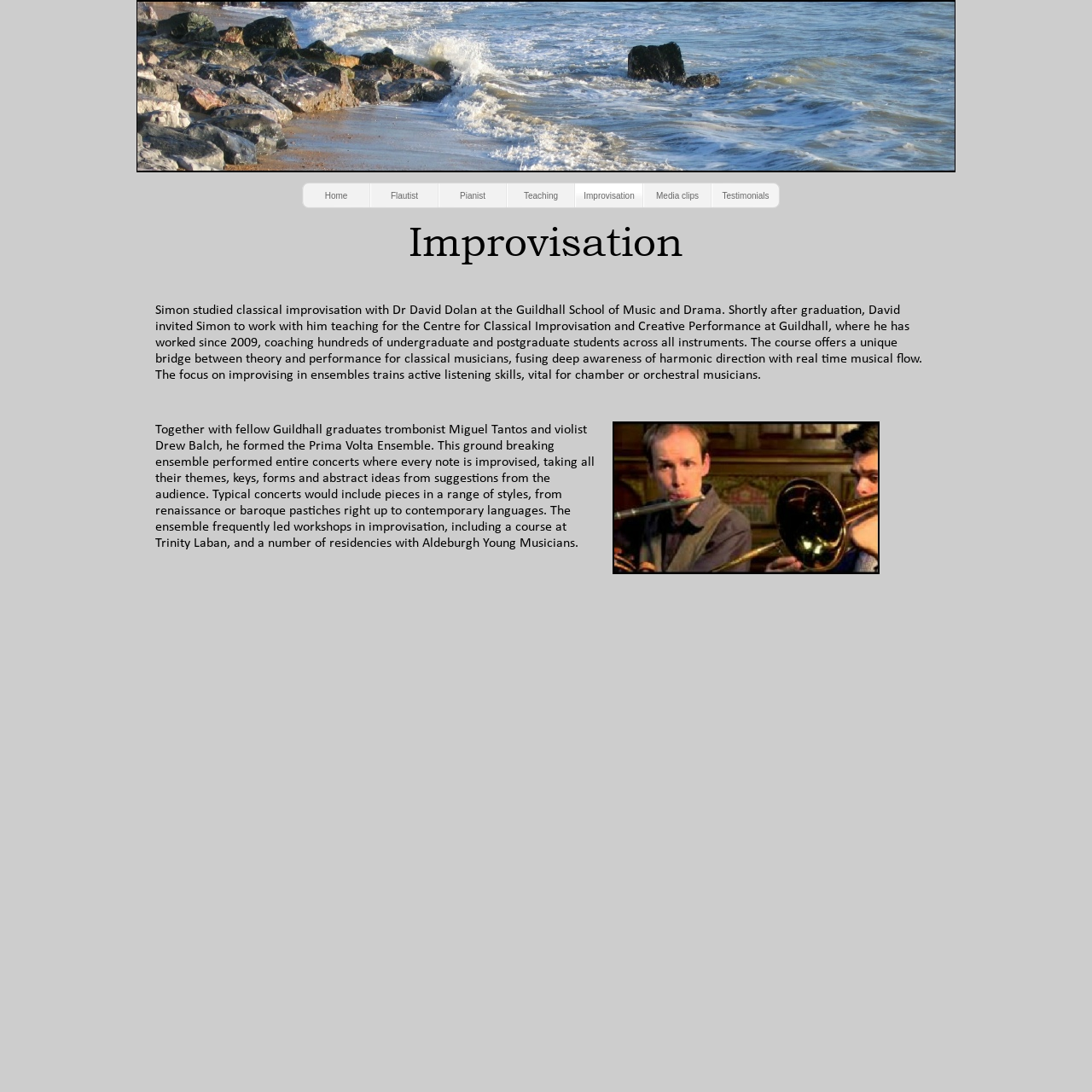Write an exhaustive caption that covers the webpage's main aspects.

The webpage is about improvisation, specifically focusing on Simon's background and experience in classical improvisation. At the top of the page, there is a navigation menu with seven links: "Home", "Flautist", "Pianist", "Teaching", "Improvisation", "Media clips", and "Testimonials". This menu is duplicated below, likely serving as a secondary navigation option.

Below the navigation menu, there is a block of text that describes Simon's education and teaching experience in classical improvisation. The text explains that Simon studied with Dr. David Dolan at the Guildhall School of Music and Drama and later worked with him teaching at the Centre for Classical Improvisation and Creative Performance at Guildhall. The text also highlights the unique approach of the course, which bridges theory and performance for classical musicians.

Further down the page, there is another block of text that discusses Simon's work with the Prima Volta Ensemble, a group that performs entirely improvised concerts based on audience suggestions. The text describes the ensemble's performances, which span a range of styles, and their workshops and residencies, including a course at Trinity Laban and residencies with Aldeburgh Young Musicians.